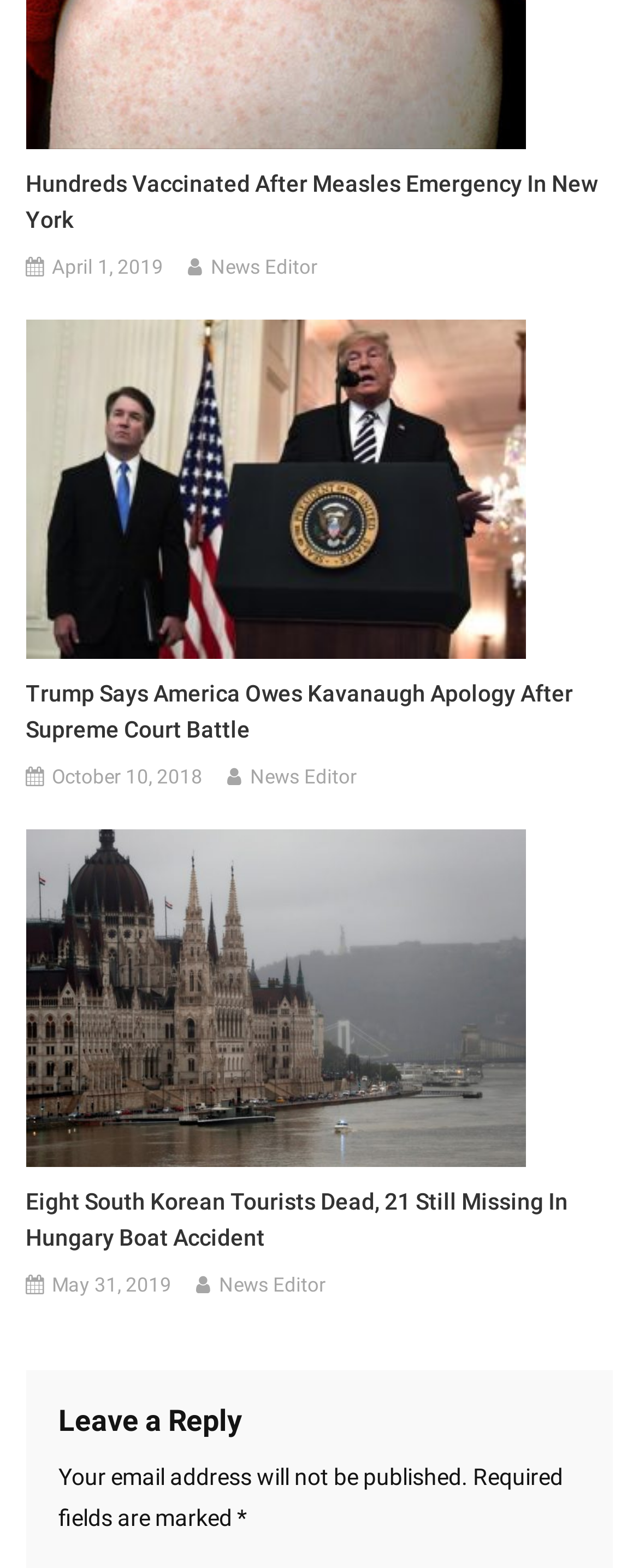Find the bounding box coordinates for the HTML element described as: "May 31, 2019". The coordinates should consist of four float values between 0 and 1, i.e., [left, top, right, bottom].

[0.081, 0.809, 0.269, 0.831]